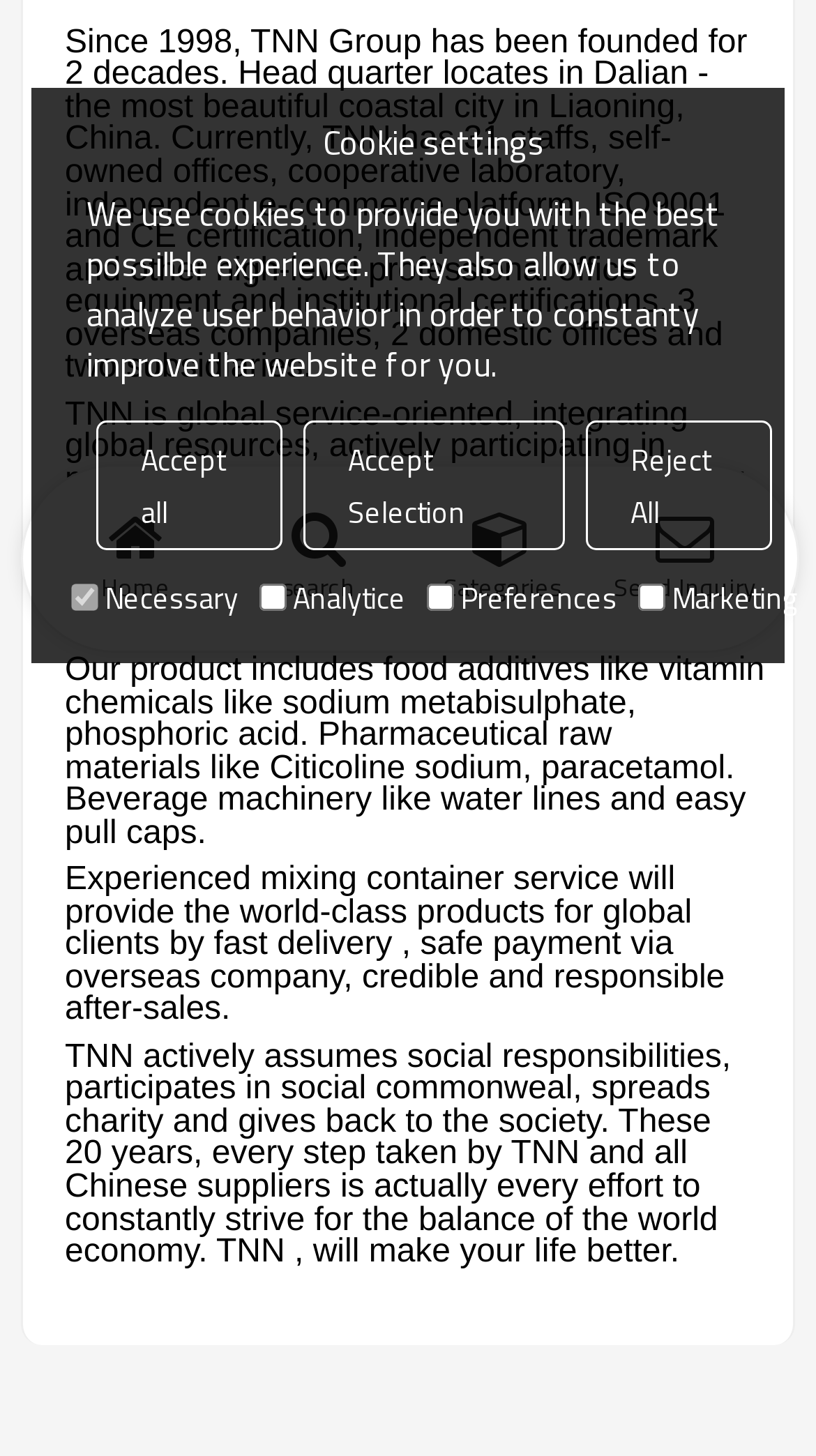Provide the bounding box coordinates of the HTML element described by the text: "Leave a Comment".

None